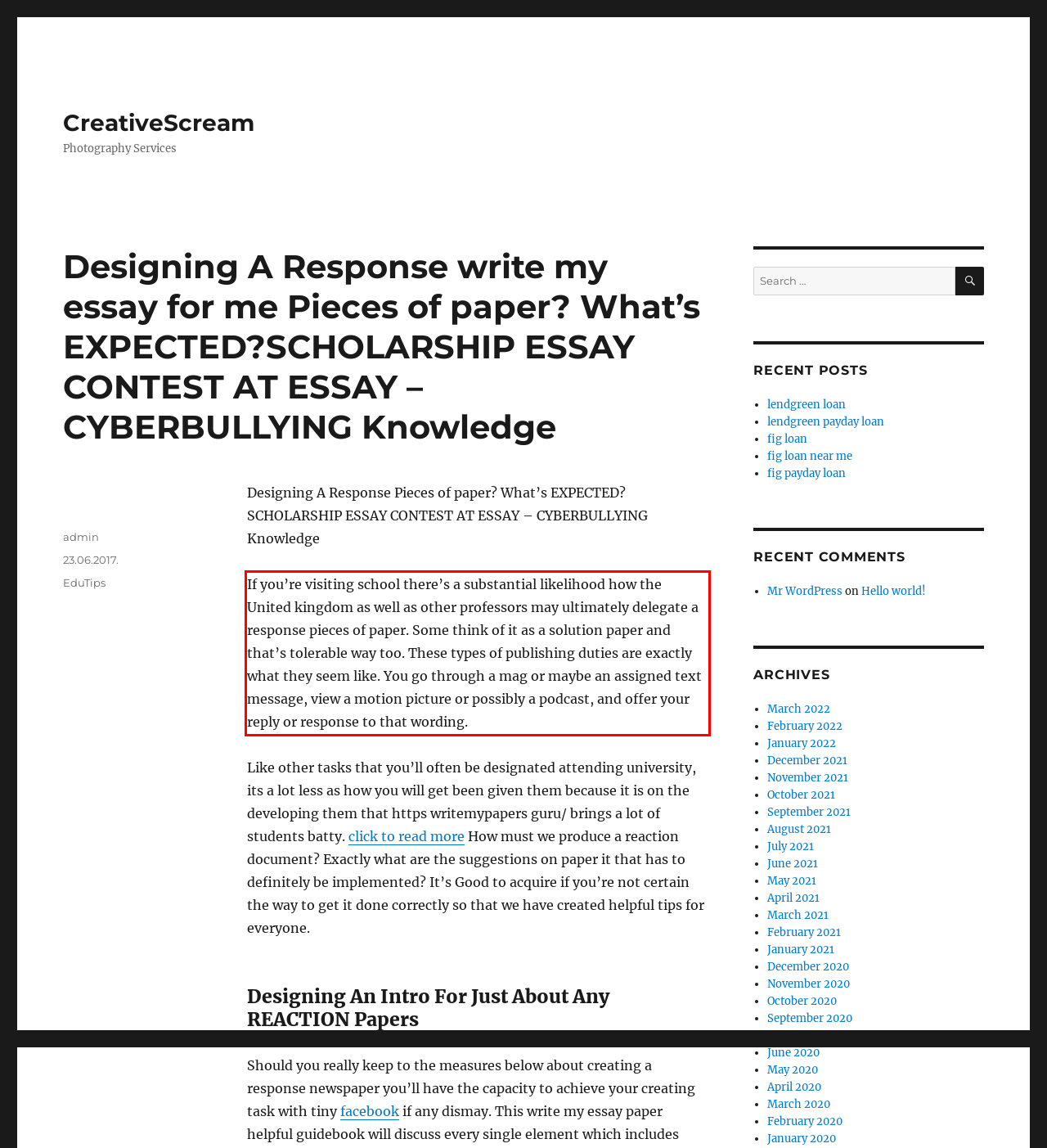You are given a webpage screenshot with a red bounding box around a UI element. Extract and generate the text inside this red bounding box.

If you’re visiting school there’s a substantial likelihood how the United kingdom as well as other professors may ultimately delegate a response pieces of paper. Some think of it as a solution paper and that’s tolerable way too. These types of publishing duties are exactly what they seem like. You go through a mag or maybe an assigned text message, view a motion picture or possibly a podcast, and offer your reply or response to that wording.